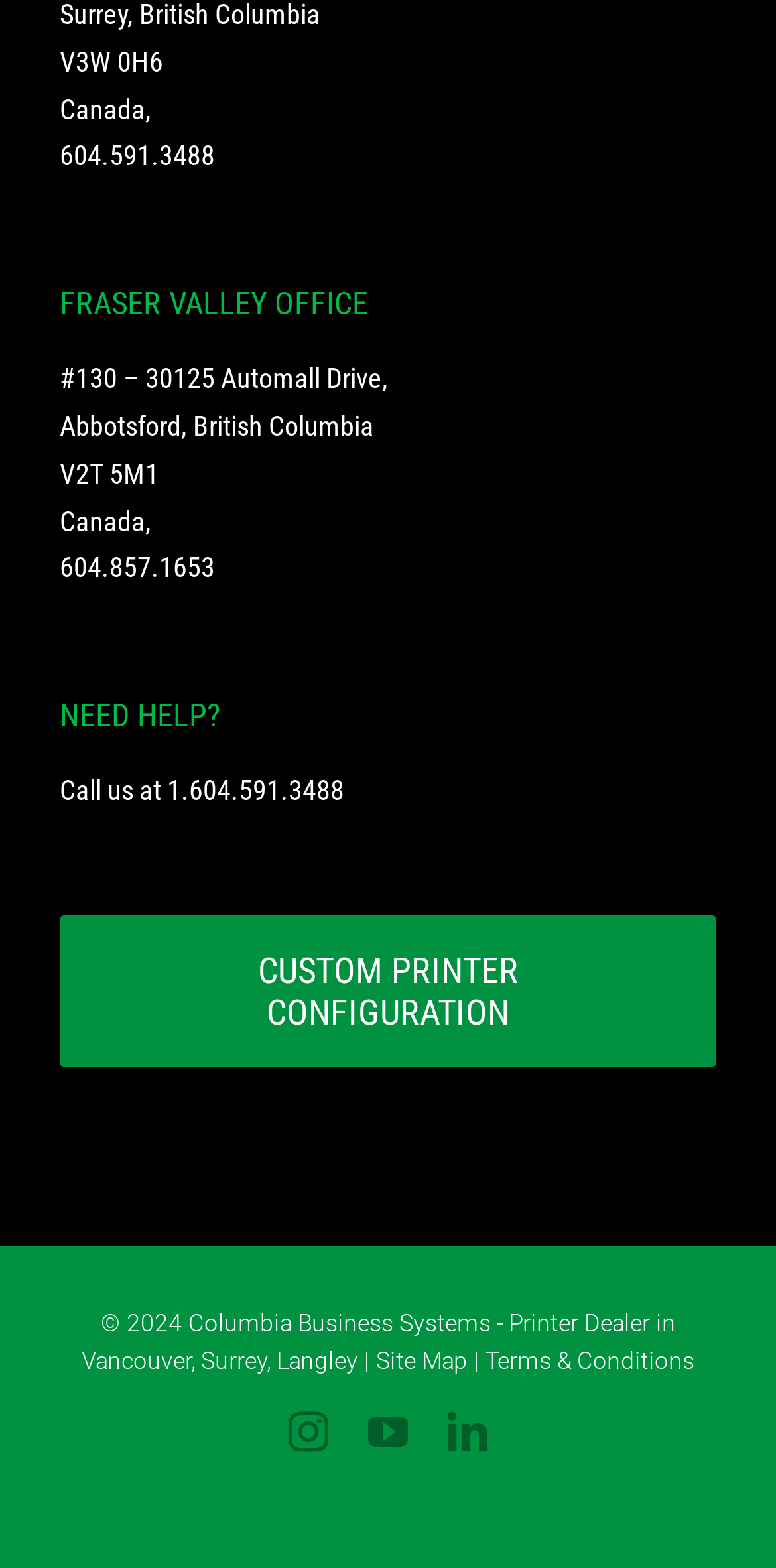Determine the bounding box coordinates for the region that must be clicked to execute the following instruction: "View the site map".

[0.485, 0.859, 0.603, 0.877]